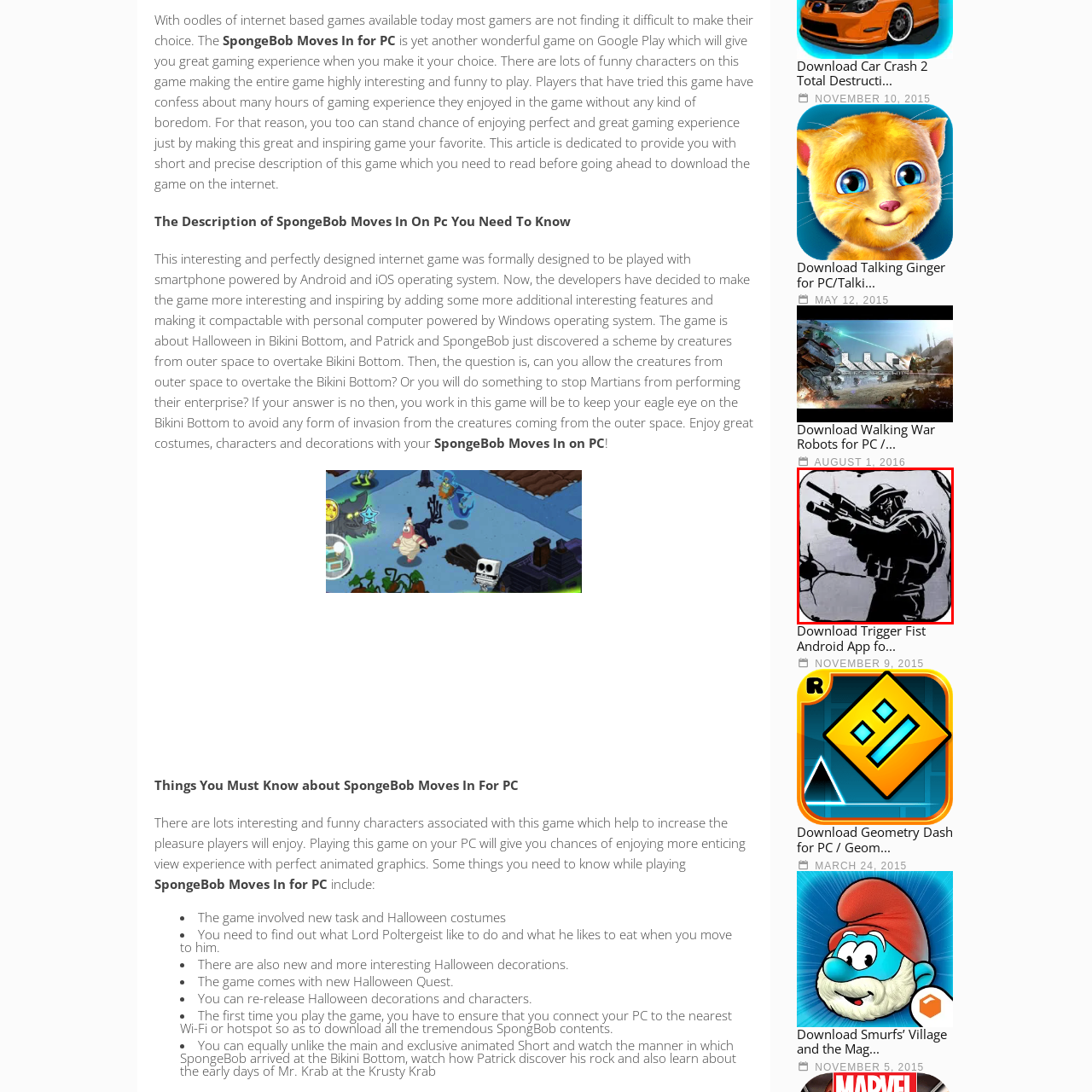What is the tone of the game 'Trigger Fist'? Analyze the image within the red bounding box and give a one-word or short-phrase response.

serious and gritty